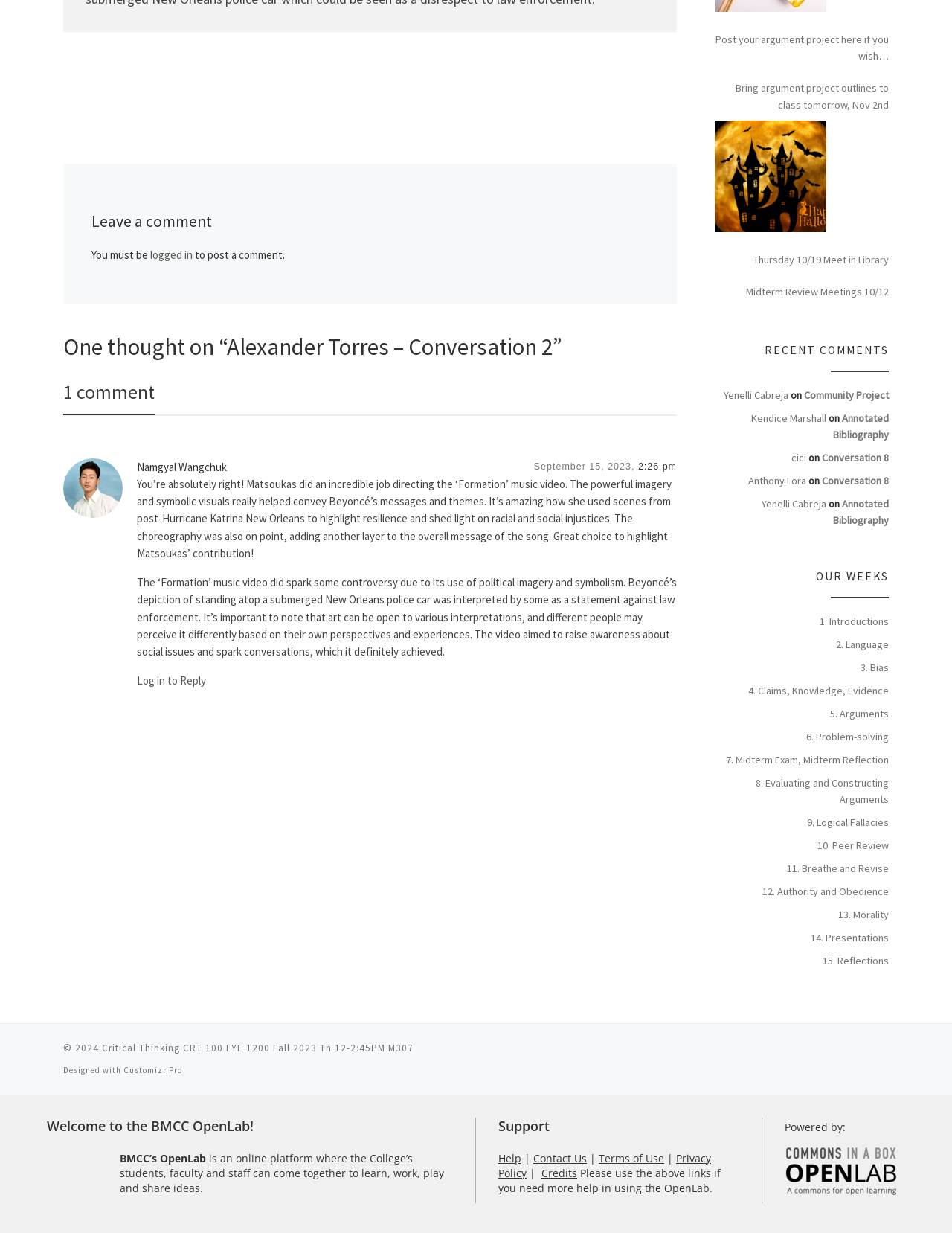Extract the bounding box coordinates for the HTML element that matches this description: "11. Breathe and Revise". The coordinates should be four float numbers between 0 and 1, i.e., [left, top, right, bottom].

[0.827, 0.698, 0.934, 0.711]